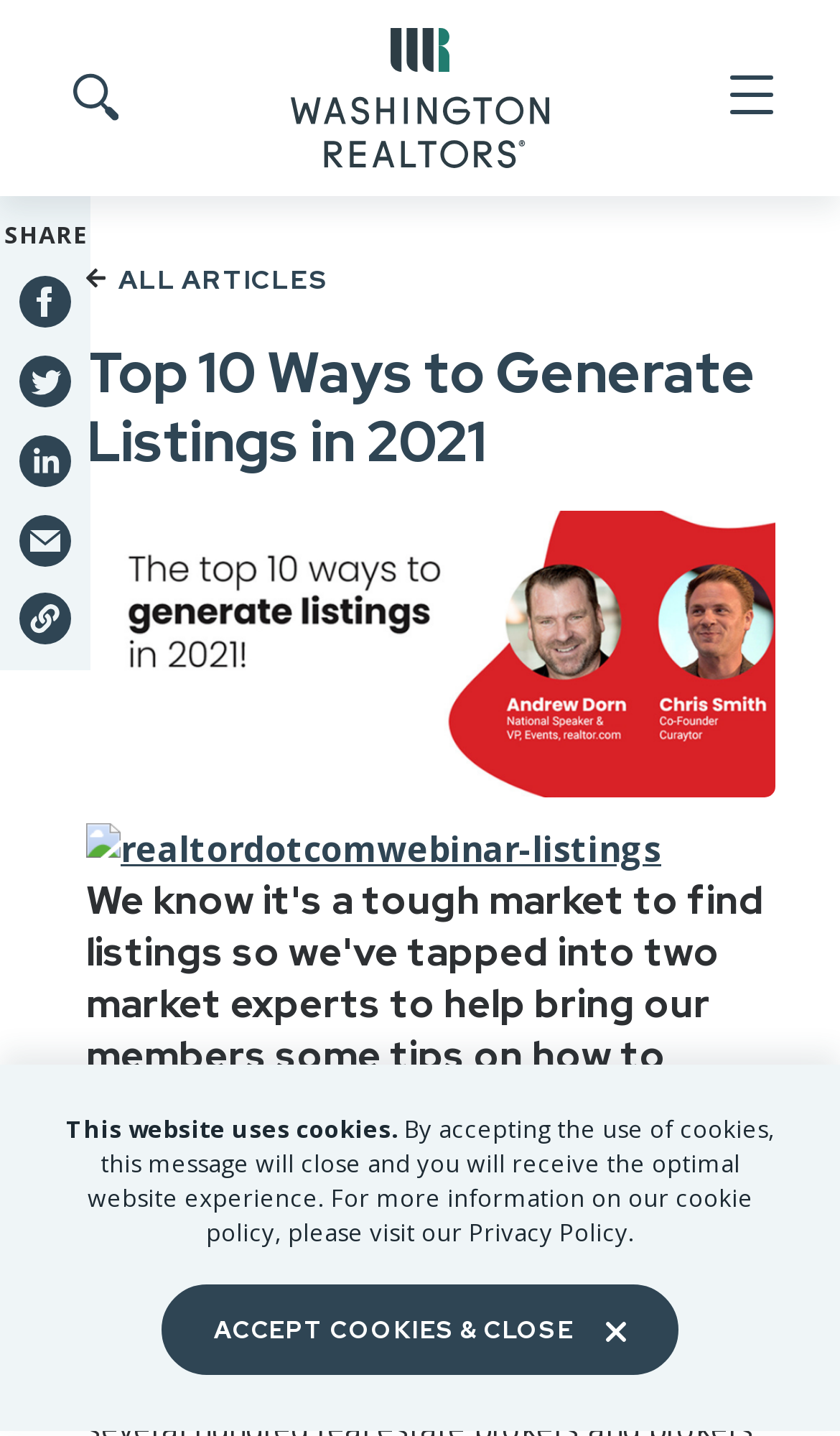What is the logo of the organization on this webpage?
From the screenshot, supply a one-word or short-phrase answer.

Washington Realtors Logo